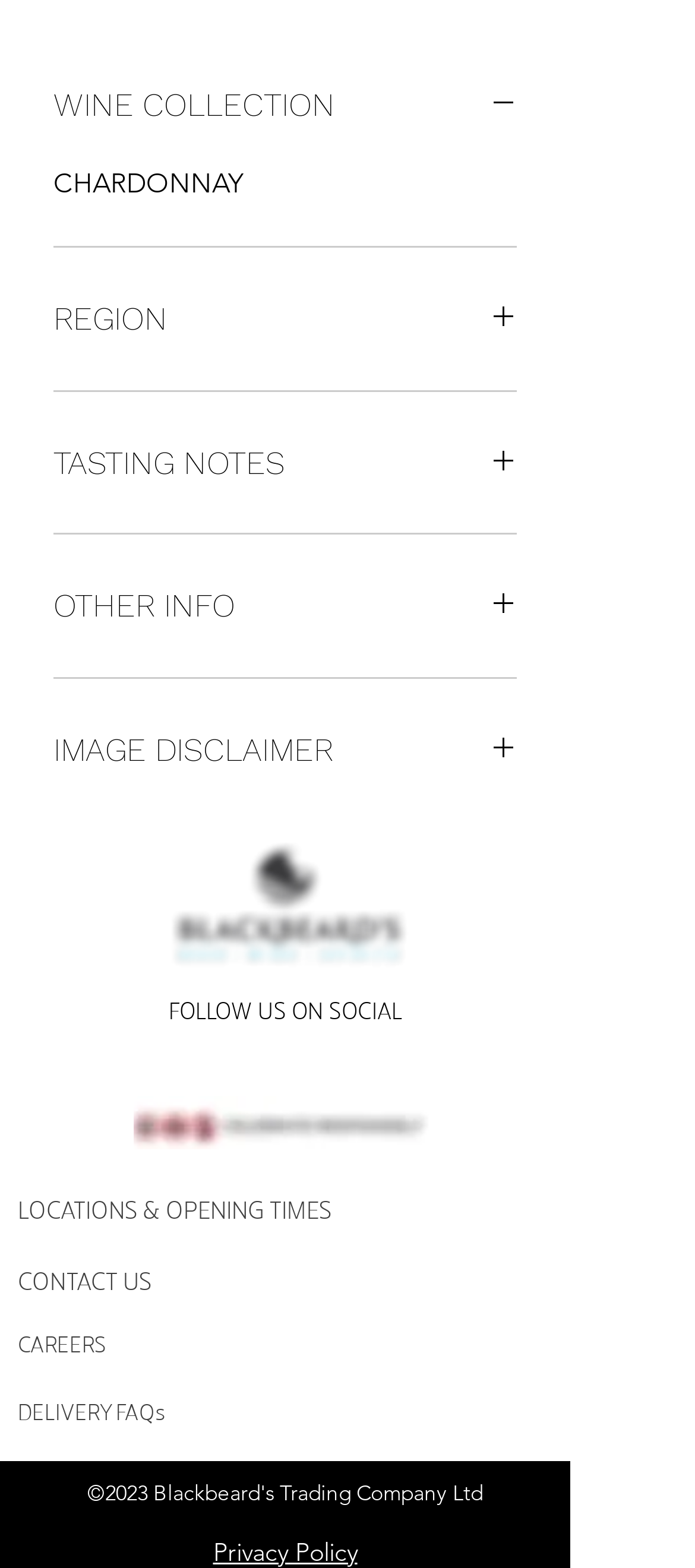Identify the bounding box coordinates for the UI element mentioned here: "CONTACT US". Provide the coordinates as four float values between 0 and 1, i.e., [left, top, right, bottom].

[0.026, 0.8, 0.218, 0.829]